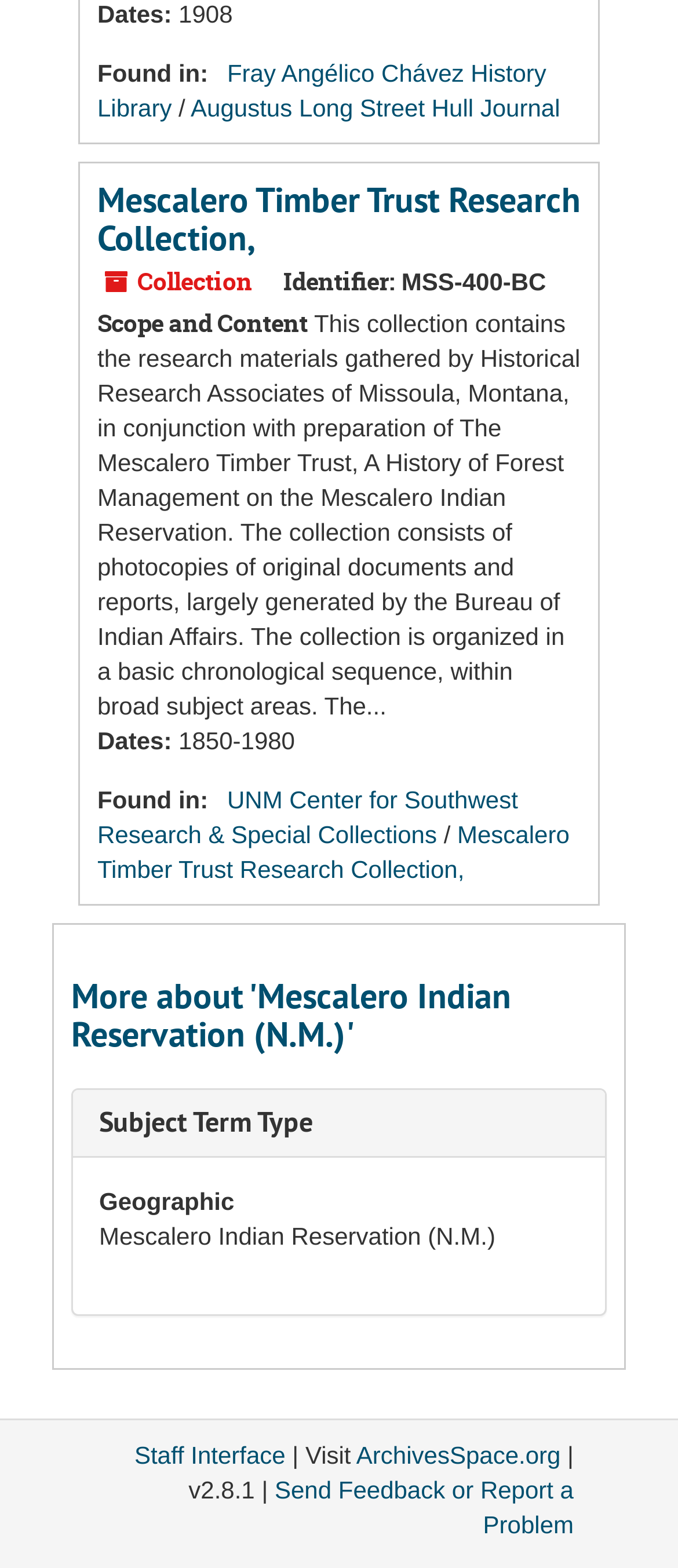Identify the bounding box coordinates of the element to click to follow this instruction: 'View the Mescalero Timber Trust Research Collection'. Ensure the coordinates are four float values between 0 and 1, provided as [left, top, right, bottom].

[0.144, 0.113, 0.856, 0.166]